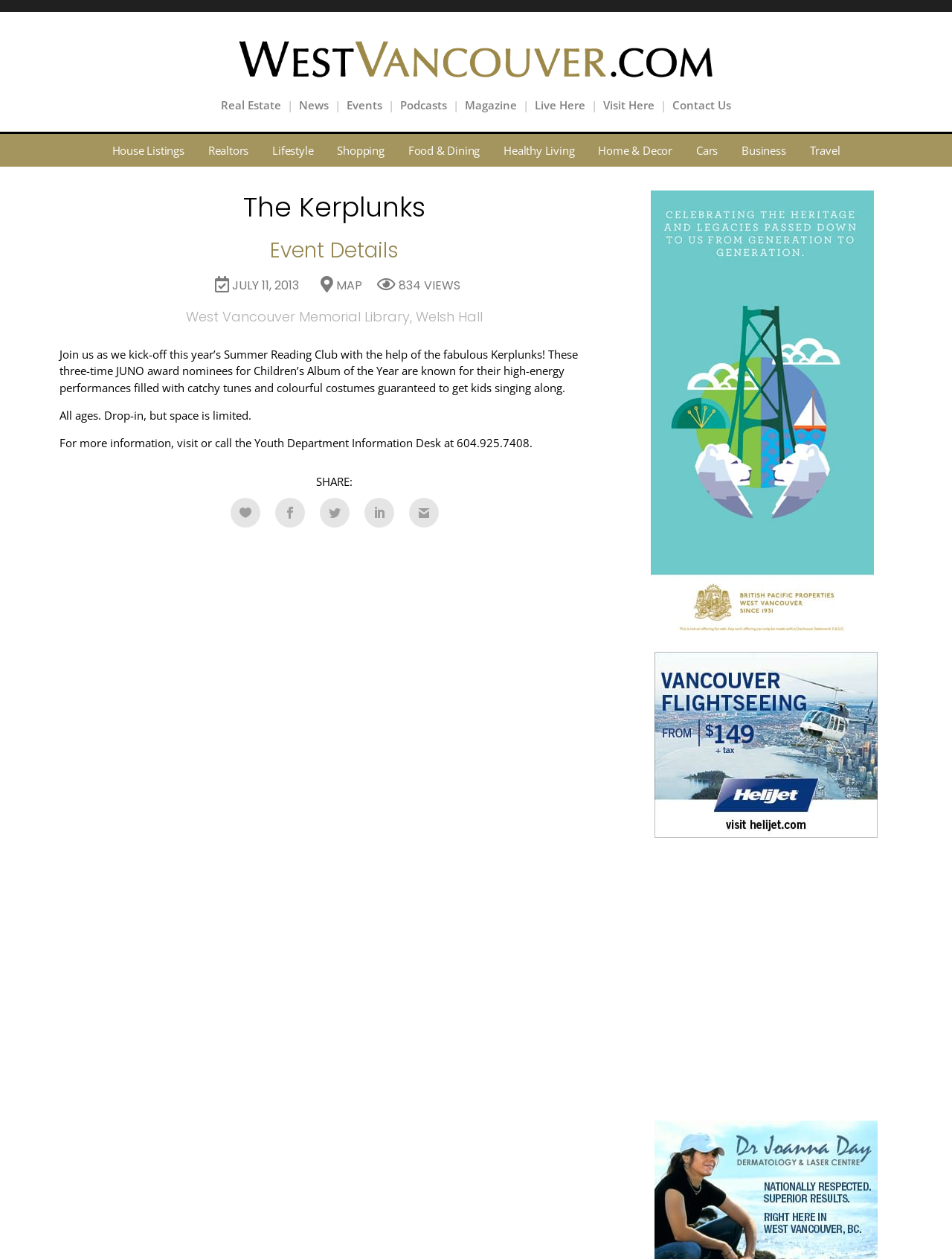Please specify the coordinates of the bounding box for the element that should be clicked to carry out this instruction: "Click on Real Estate". The coordinates must be four float numbers between 0 and 1, formatted as [left, top, right, bottom].

[0.232, 0.078, 0.295, 0.089]